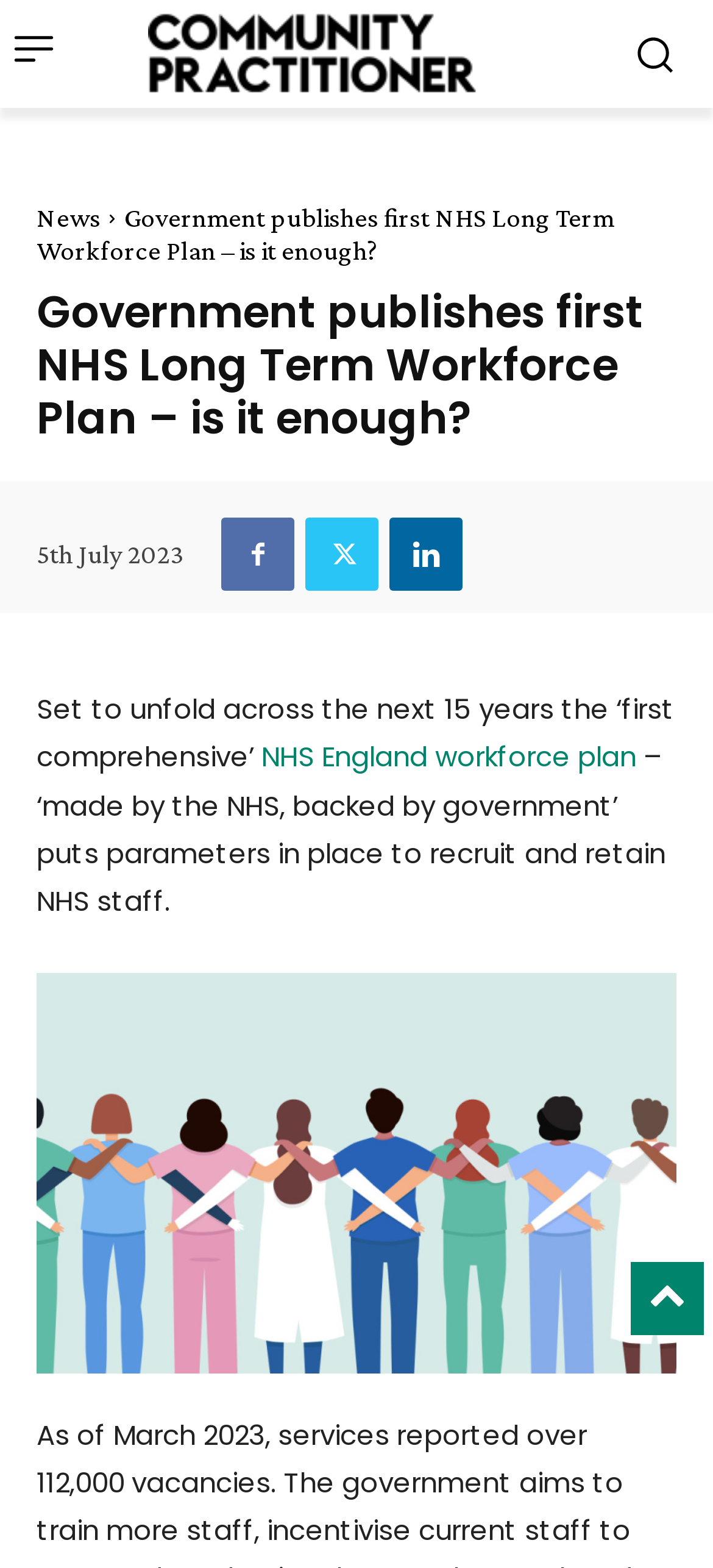Please provide the bounding box coordinates in the format (top-left x, top-left y, bottom-right x, bottom-right y). Remember, all values are floating point numbers between 0 and 1. What is the bounding box coordinate of the region described as: alt="Pre Rack IT"

None